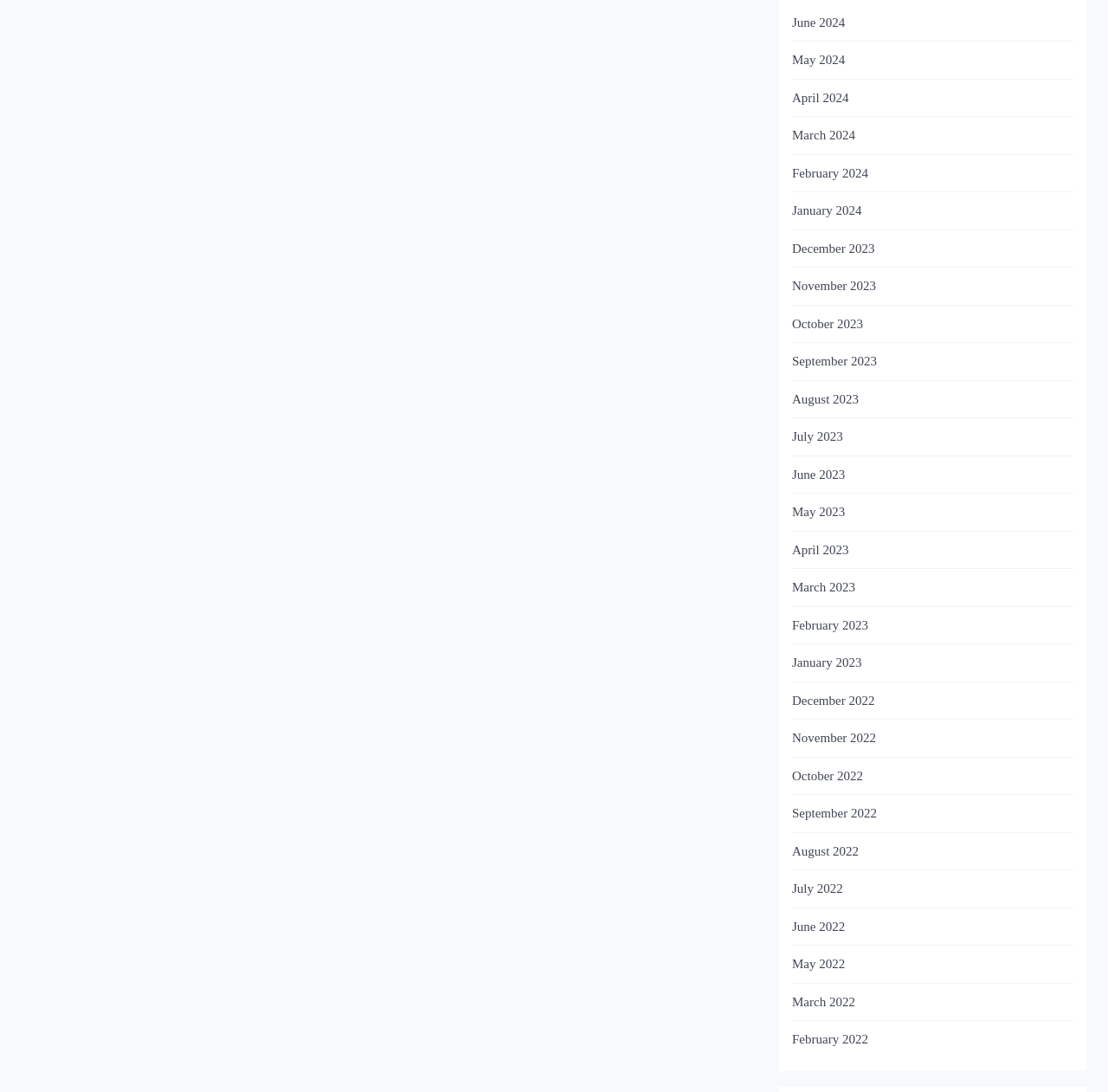Using the webpage screenshot, find the UI element described by June 2022. Provide the bounding box coordinates in the format (top-left x, top-left y, bottom-right x, bottom-right y), ensuring all values are floating point numbers between 0 and 1.

[0.715, 0.84, 0.763, 0.857]